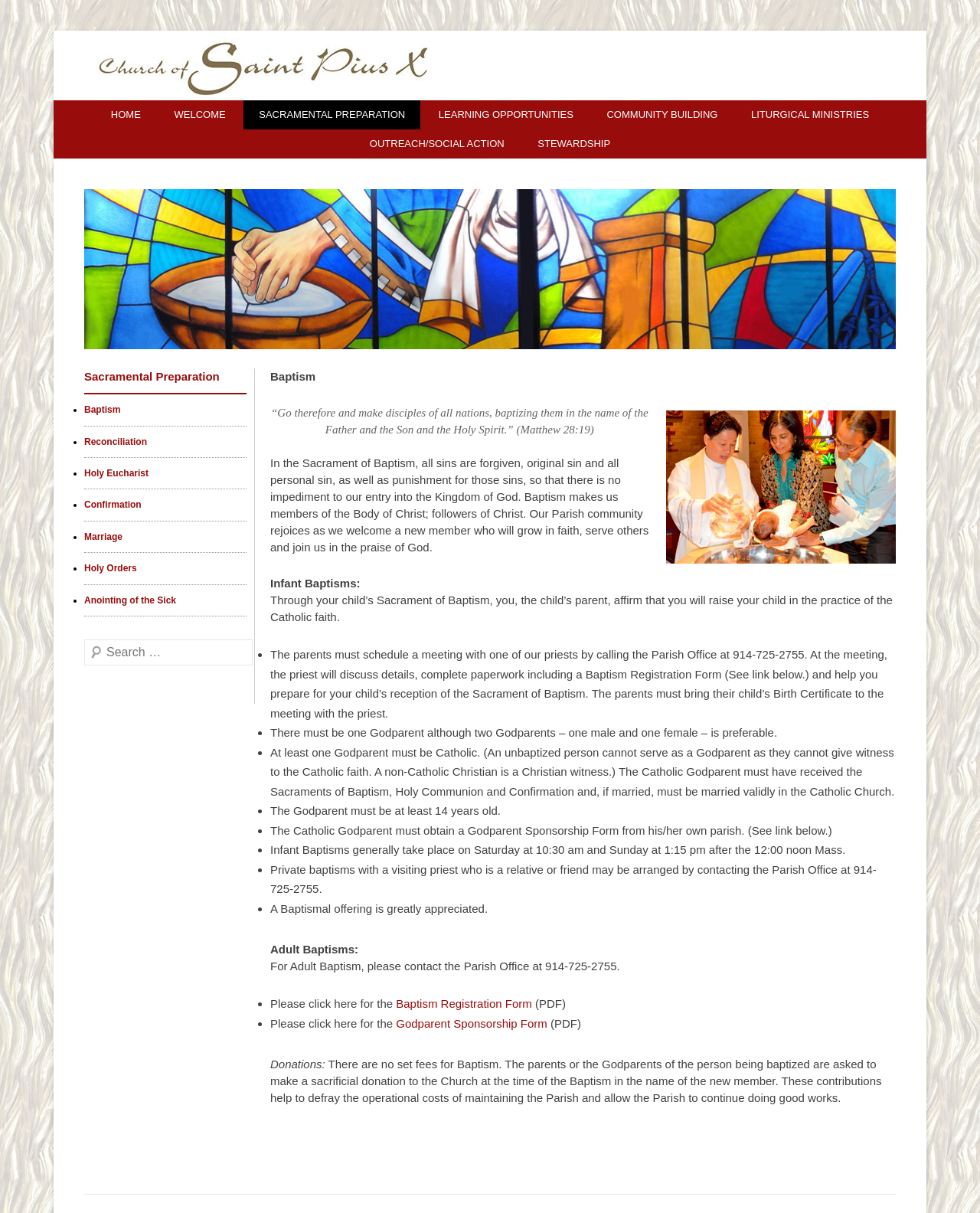Locate the bounding box coordinates of the element that should be clicked to fulfill the instruction: "Click the 'Sacramental Preparation' link".

[0.086, 0.305, 0.224, 0.316]